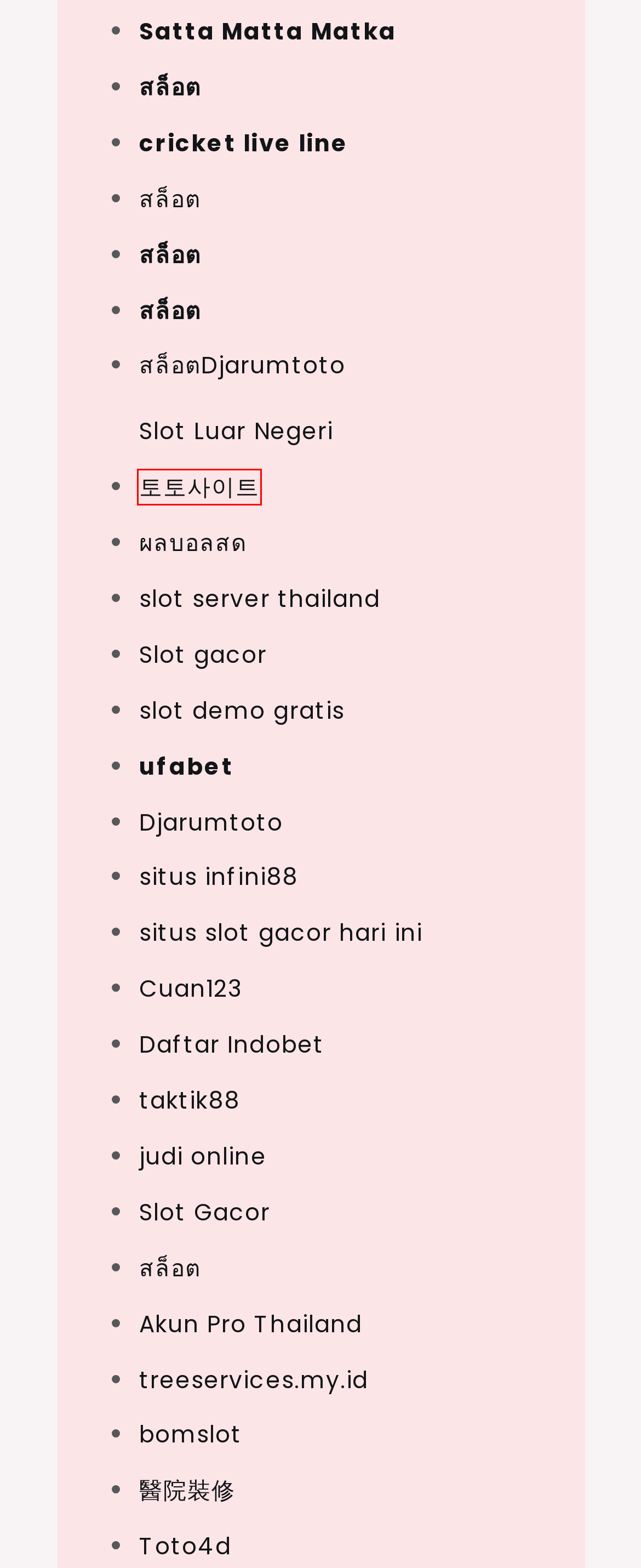You are looking at a webpage screenshot with a red bounding box around an element. Pick the description that best matches the new webpage after interacting with the element in the red bounding box. The possible descriptions are:
A. Demo Slot Gacor: Main Slot Demo Gratis Pragmatic Play Dengan RTP Live Tertinggi
B. 政府室內設計/裝修工程 | 公園工程 | 醫院裝修 | Hai's Design
C. สล็อตเว็บตรง เว็บตรง อันดับ 1 แตกง่าย FAFA118 ศูนย์รวมเกมสล็อตแท้
D. สล็อตเว็บตรง เว็บสล็อตใหม่ ล่าสุด FAFA118 ระบบออโต้ แจกโบนัสทุกวัน
E. Kumpulan Situs Infini88 : Akses Link MOBA Gaming Resmi No #1 2024
F. BETWIN188: Daftar Situs Slot Gacor Terbaru Hari Ini Slot777 Online Hoki Maxwin
G. ผลบอลสด บ้านผลบอลสด ผลบอลสด7m ผลบอลสดมีเสียงเตือนพร้อมราคา.
H. 메이저사이트 - 23년도 토토 배팅의 행복 안전놀이터 메이저사이트

H